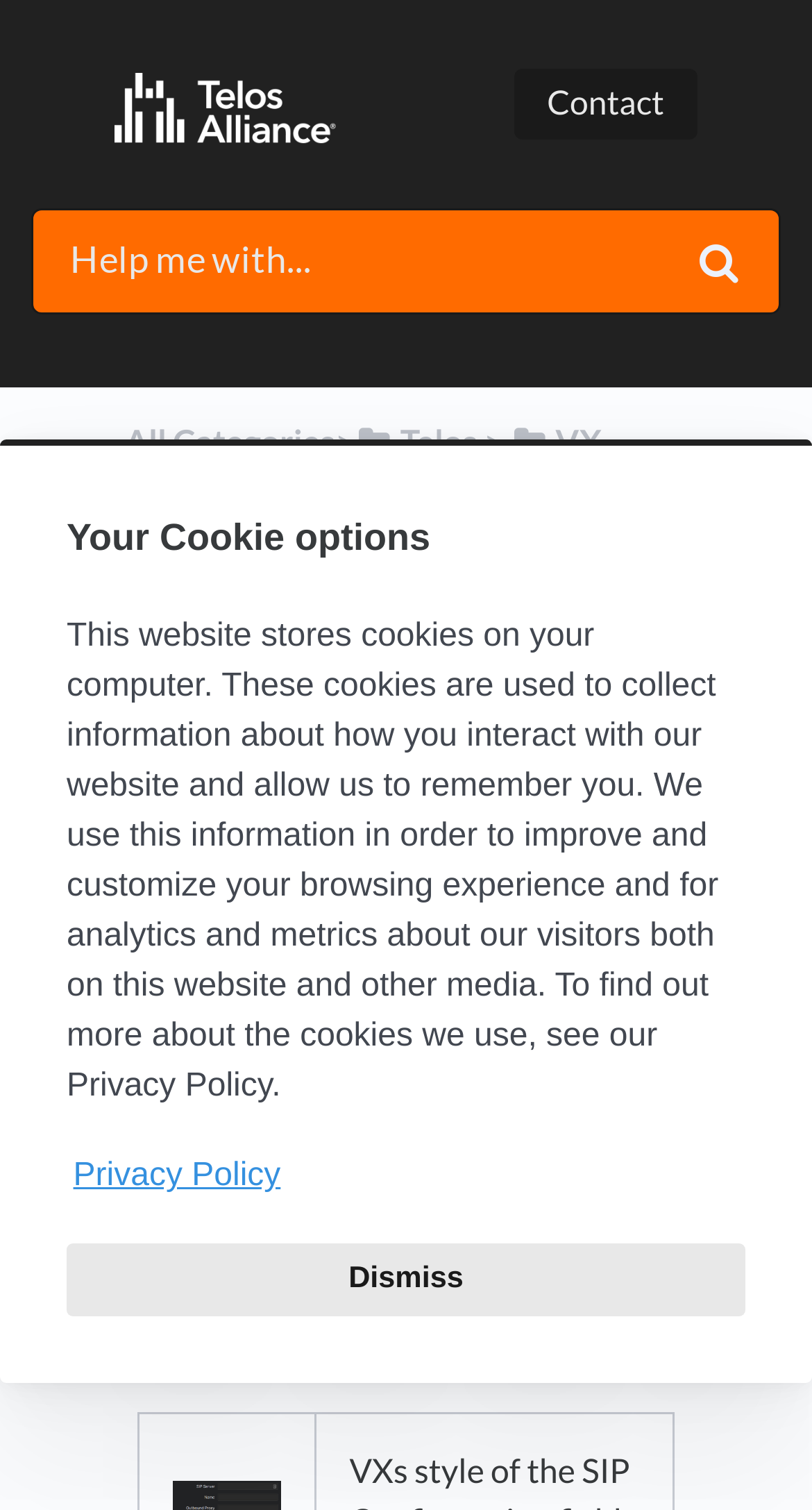Please identify the bounding box coordinates of the element's region that I should click in order to complete the following instruction: "learn more about cookies". The bounding box coordinates consist of four float numbers between 0 and 1, i.e., [left, top, right, bottom].

[0.082, 0.759, 0.918, 0.801]